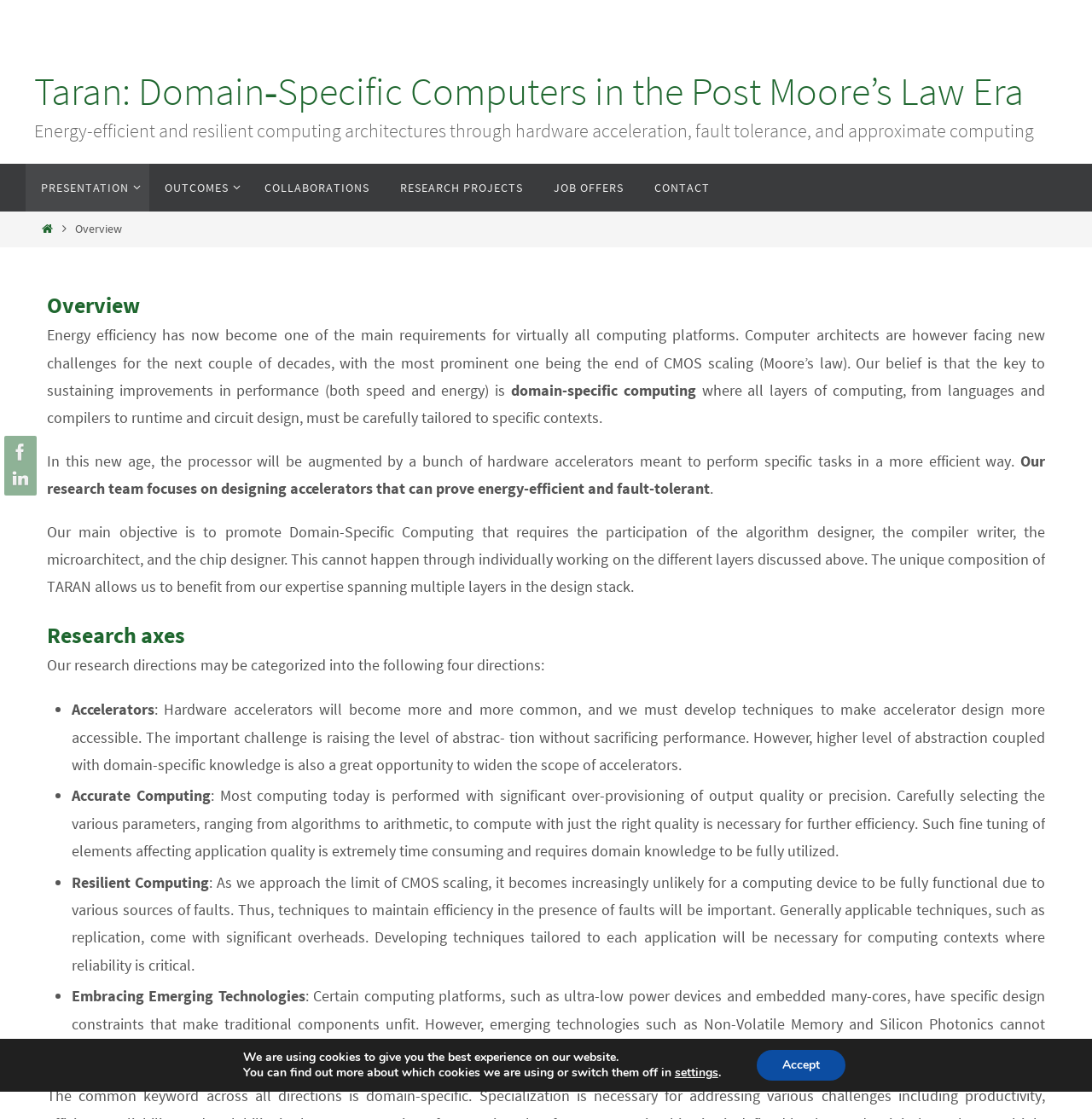Locate the UI element that matches the description title="LinkedIn" in the webpage screenshot. Return the bounding box coordinates in the format (top-left x, top-left y, bottom-right x, bottom-right y), with values ranging from 0 to 1.

[0.004, 0.414, 0.029, 0.443]